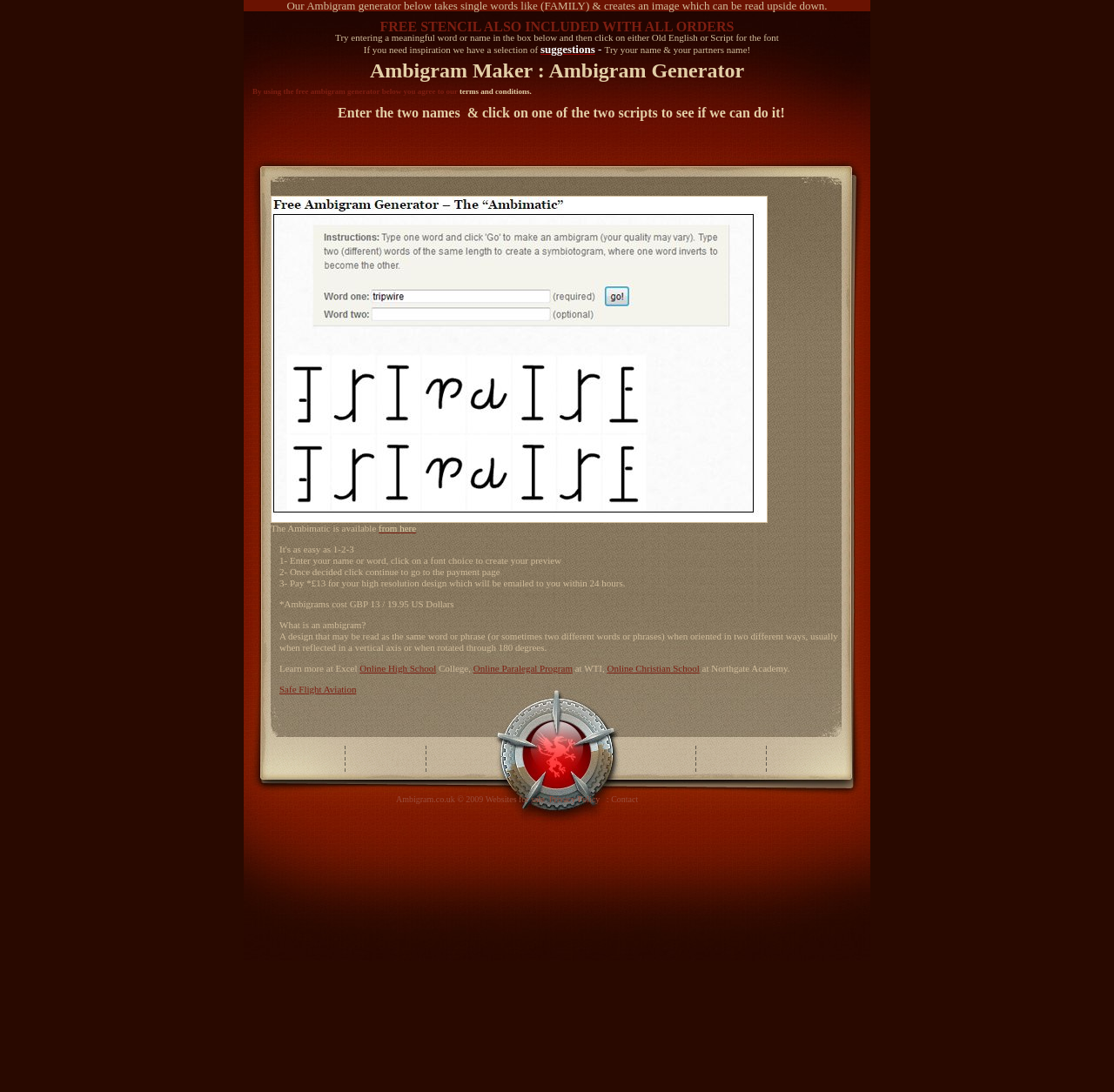Please indicate the bounding box coordinates for the clickable area to complete the following task: "Enter a meaningful word or name in the box". The coordinates should be specified as four float numbers between 0 and 1, i.e., [left, top, right, bottom].

[0.219, 0.0, 0.781, 0.179]